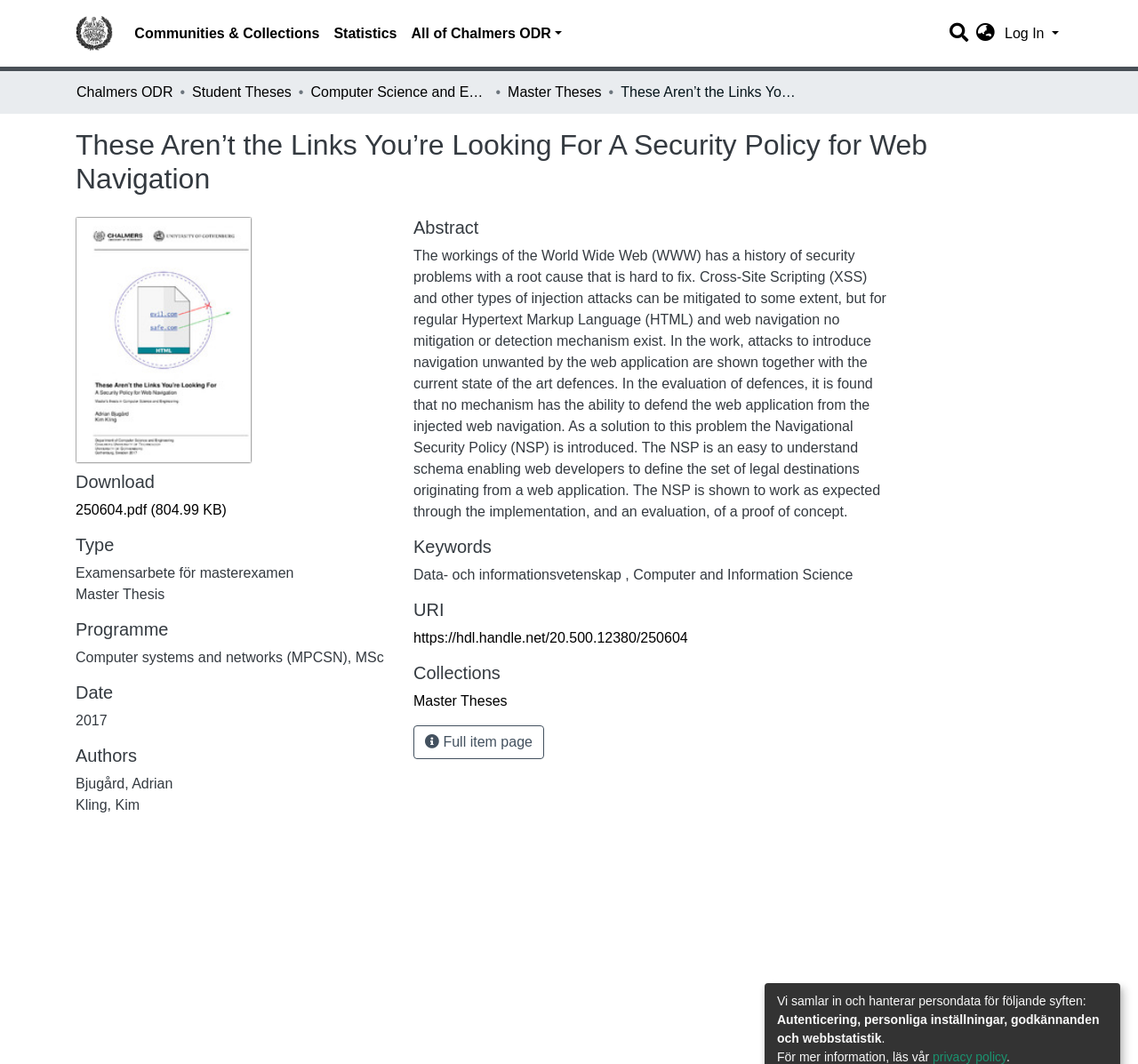Provide the bounding box coordinates of the section that needs to be clicked to accomplish the following instruction: "Download the PDF file."

[0.066, 0.472, 0.199, 0.486]